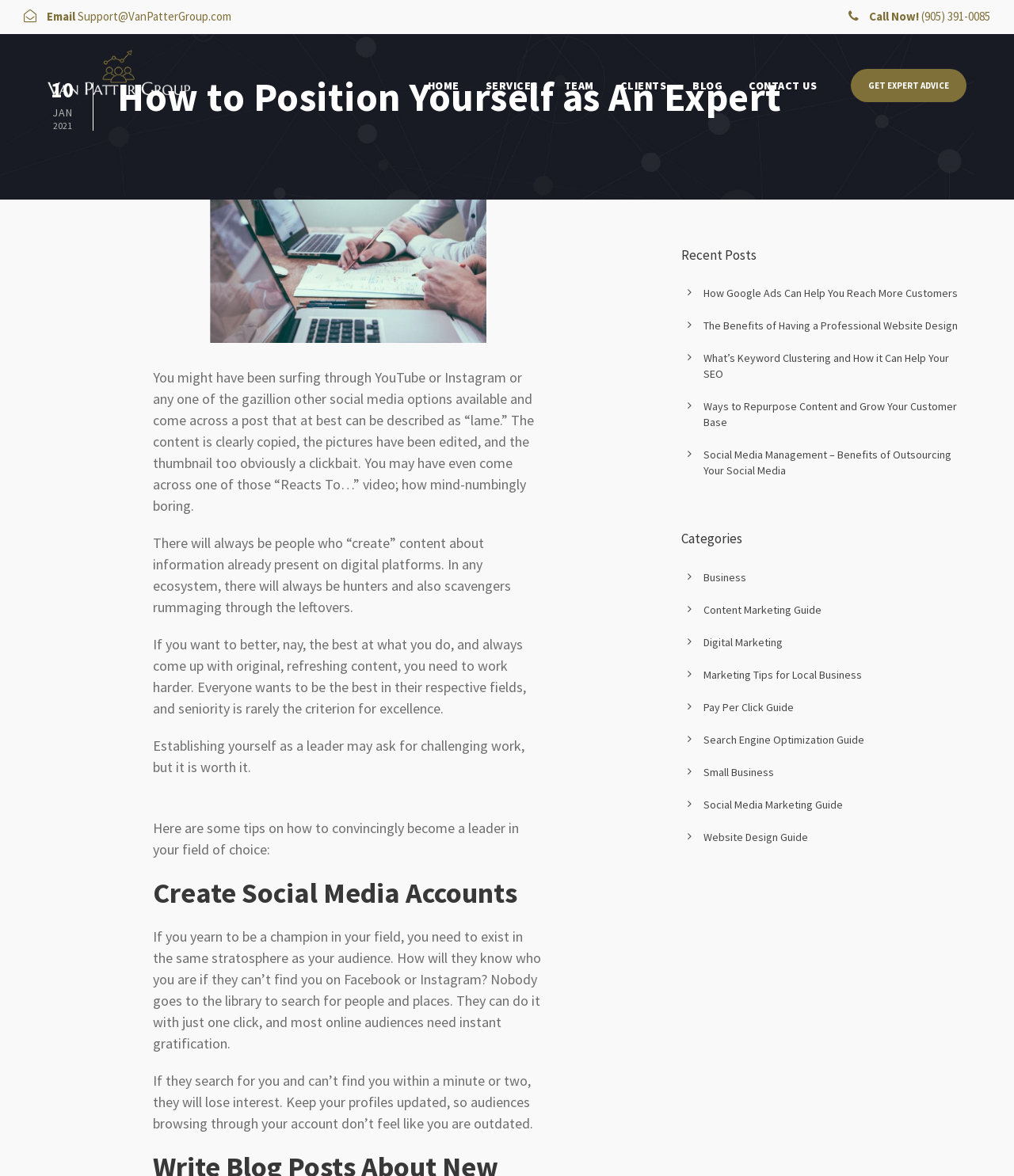Specify the bounding box coordinates of the area that needs to be clicked to achieve the following instruction: "Click on the 'How Google Ads Can Help You Reach More Customers' link".

[0.694, 0.243, 0.945, 0.255]